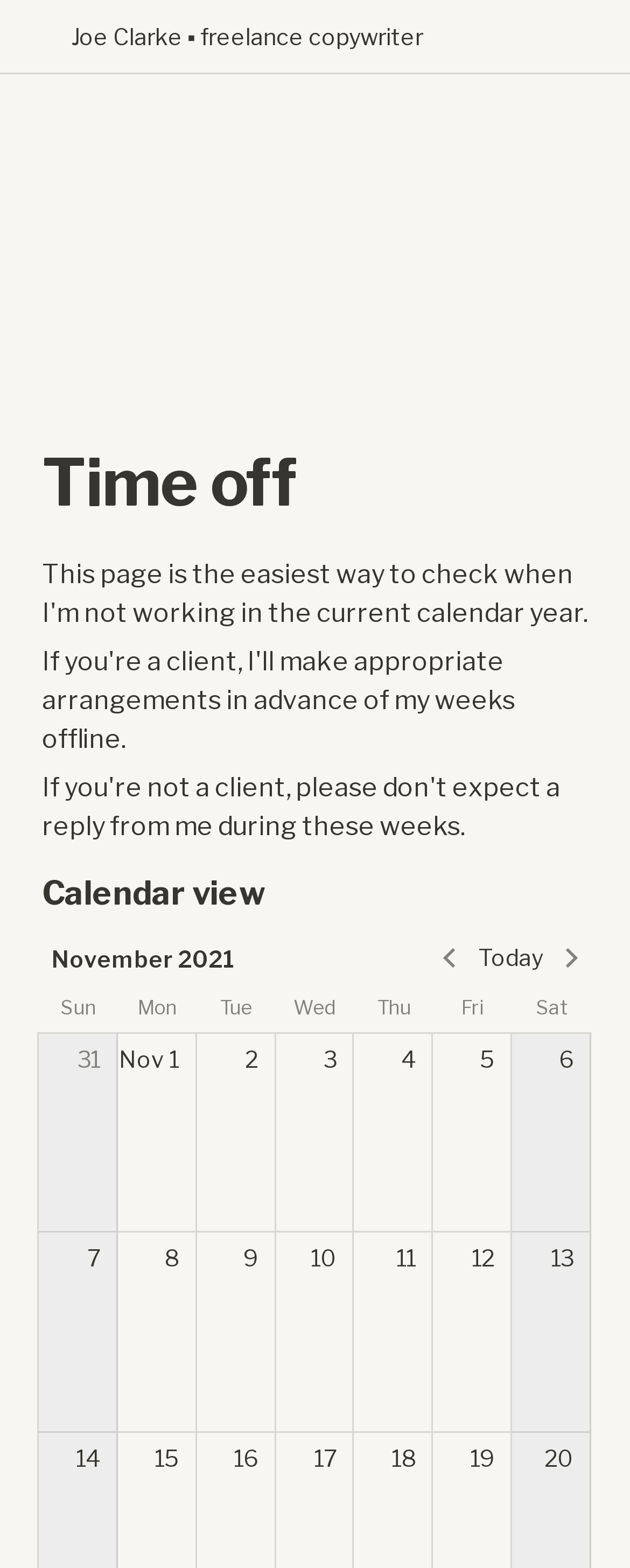How many days are marked in the calendar?
Based on the content of the image, thoroughly explain and answer the question.

I can count the number of days marked in the calendar view section of the webpage, which displays the days of the month from 1 to 31.